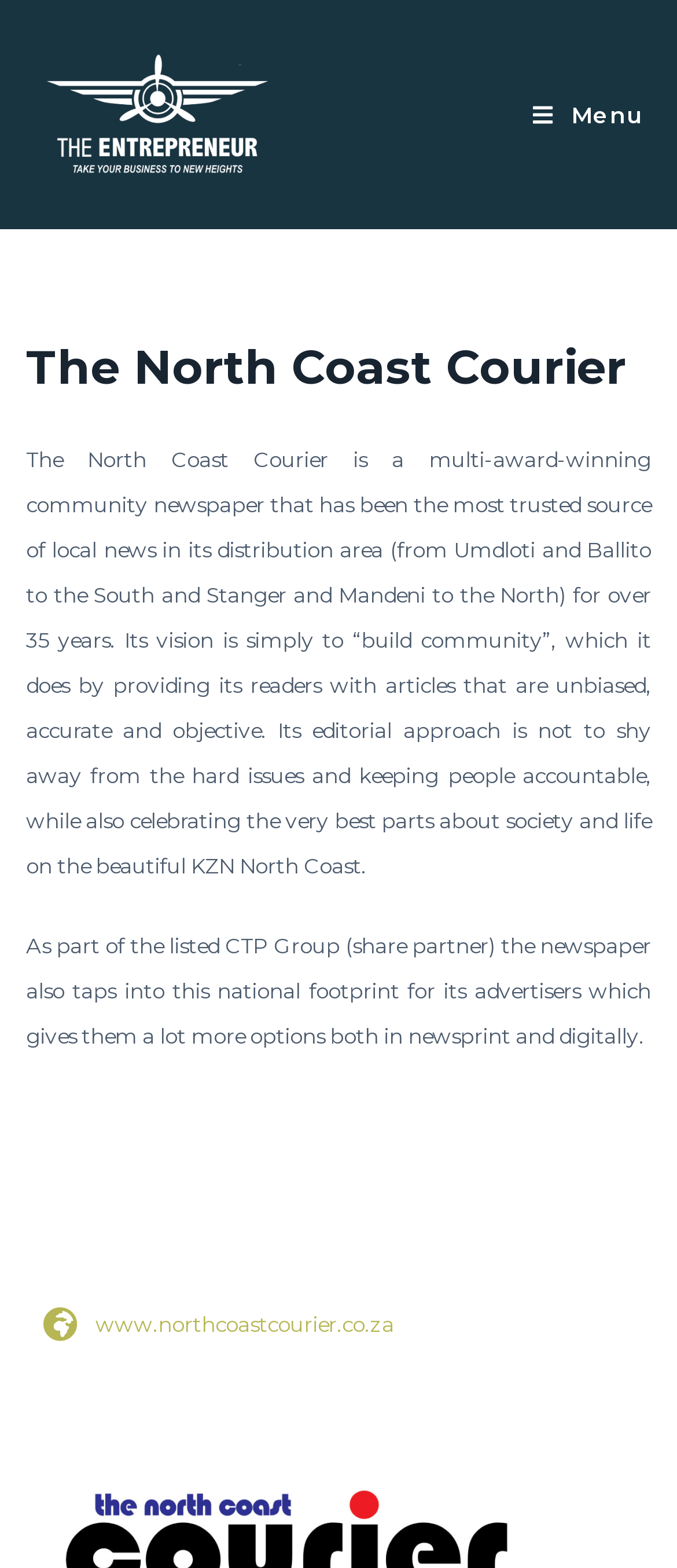Answer the following query with a single word or phrase:
What is the parent company of the newspaper?

CTP Group